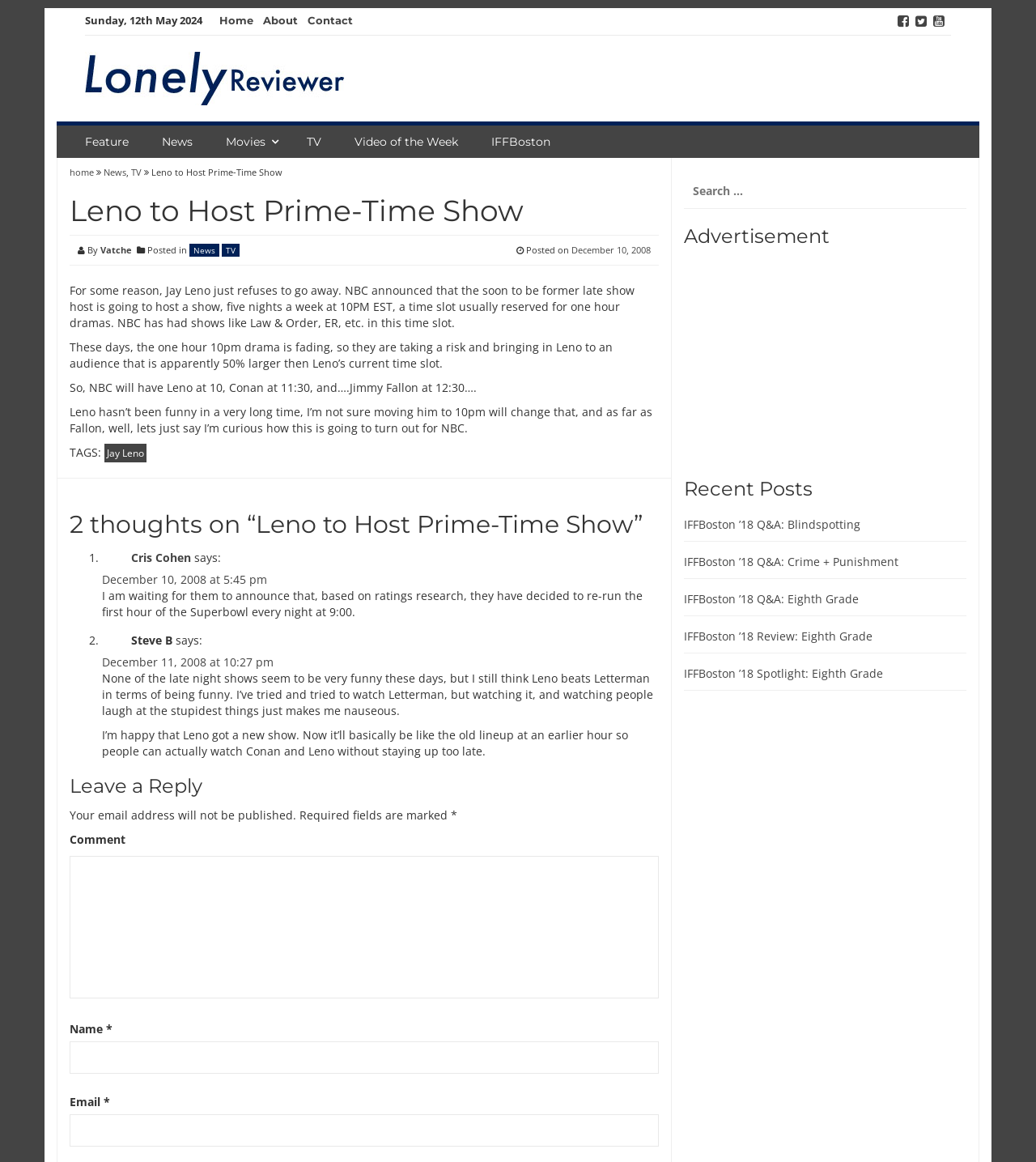Predict the bounding box for the UI component with the following description: "Cris Cohen".

[0.127, 0.473, 0.184, 0.486]